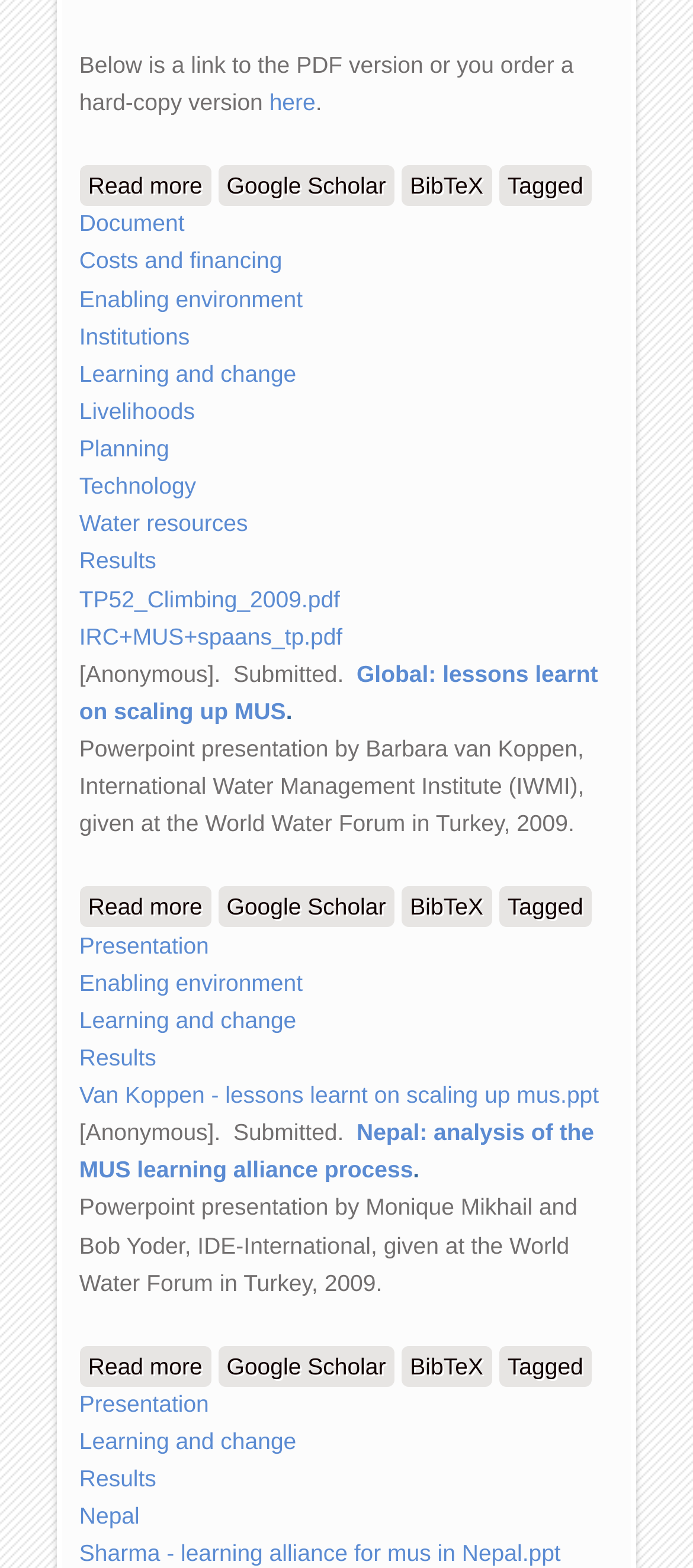Bounding box coordinates should be in the format (top-left x, top-left y, bottom-right x, bottom-right y) and all values should be floating point numbers between 0 and 1. Determine the bounding box coordinate for the UI element described as: Tagged

[0.72, 0.566, 0.855, 0.592]